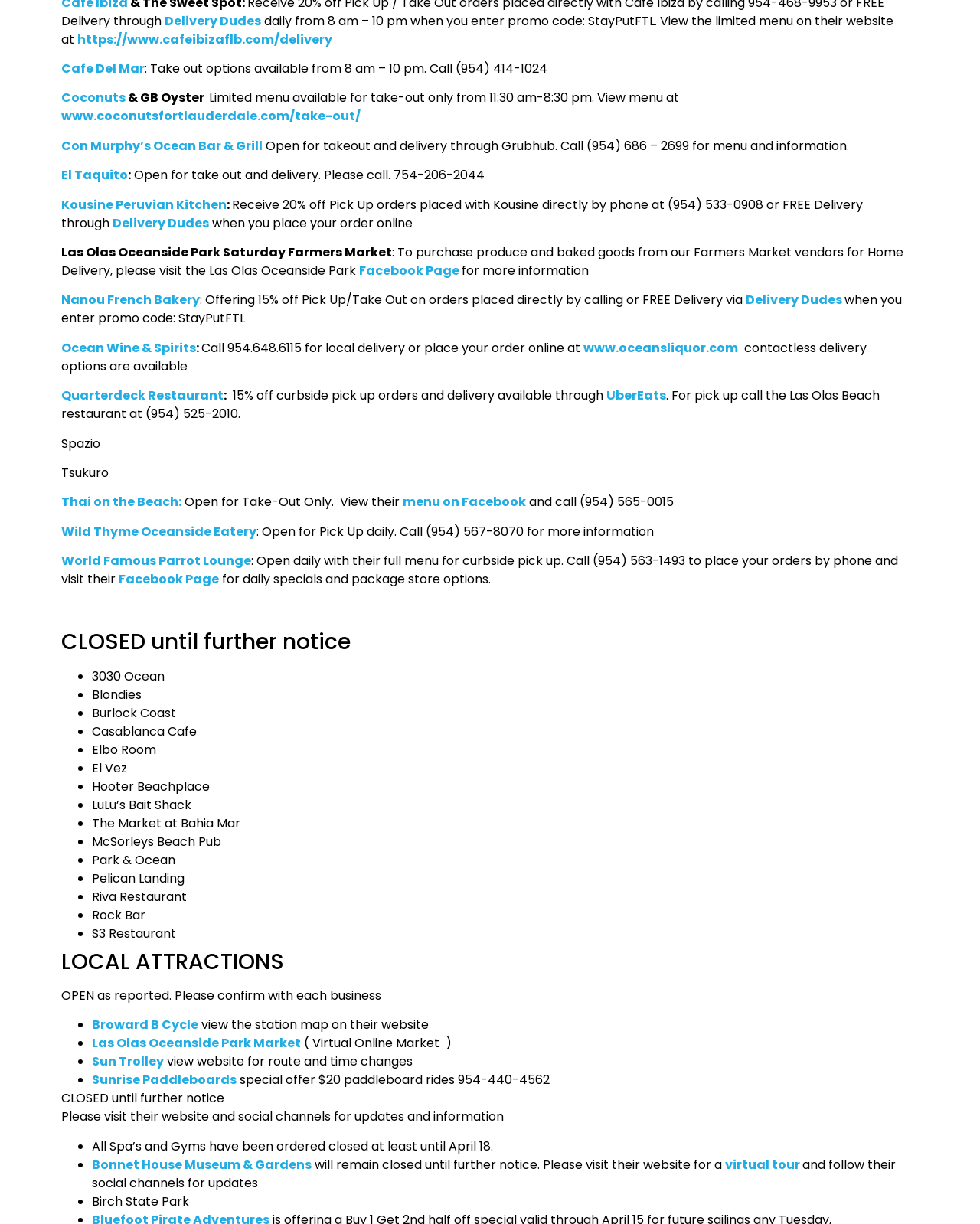Could you highlight the region that needs to be clicked to execute the instruction: "Order takeout from Coconuts"?

[0.062, 0.088, 0.368, 0.102]